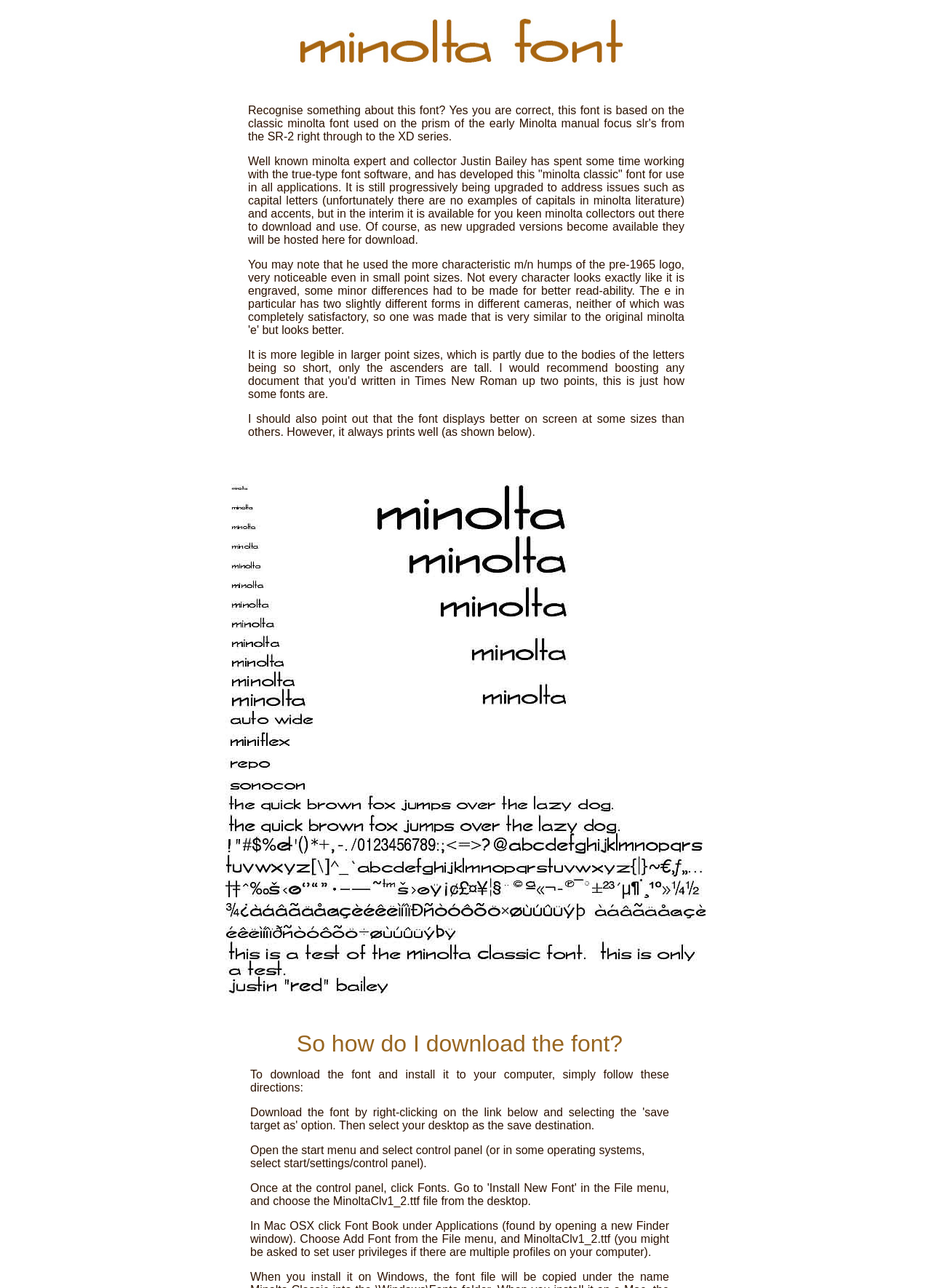How does the font display on screen? Observe the screenshot and provide a one-word or short phrase answer.

Better at some sizes